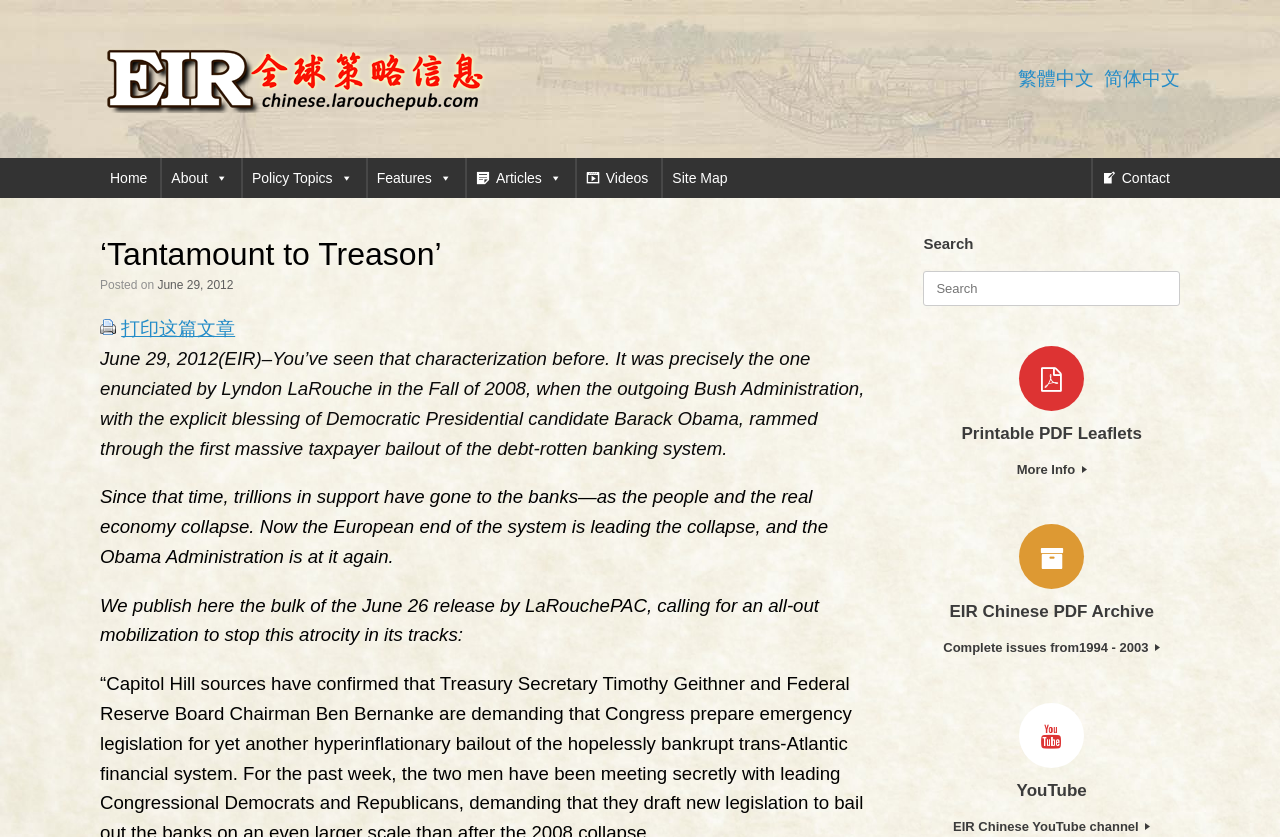Provide your answer in a single word or phrase: 
What is the date of the article?

June 29, 2012